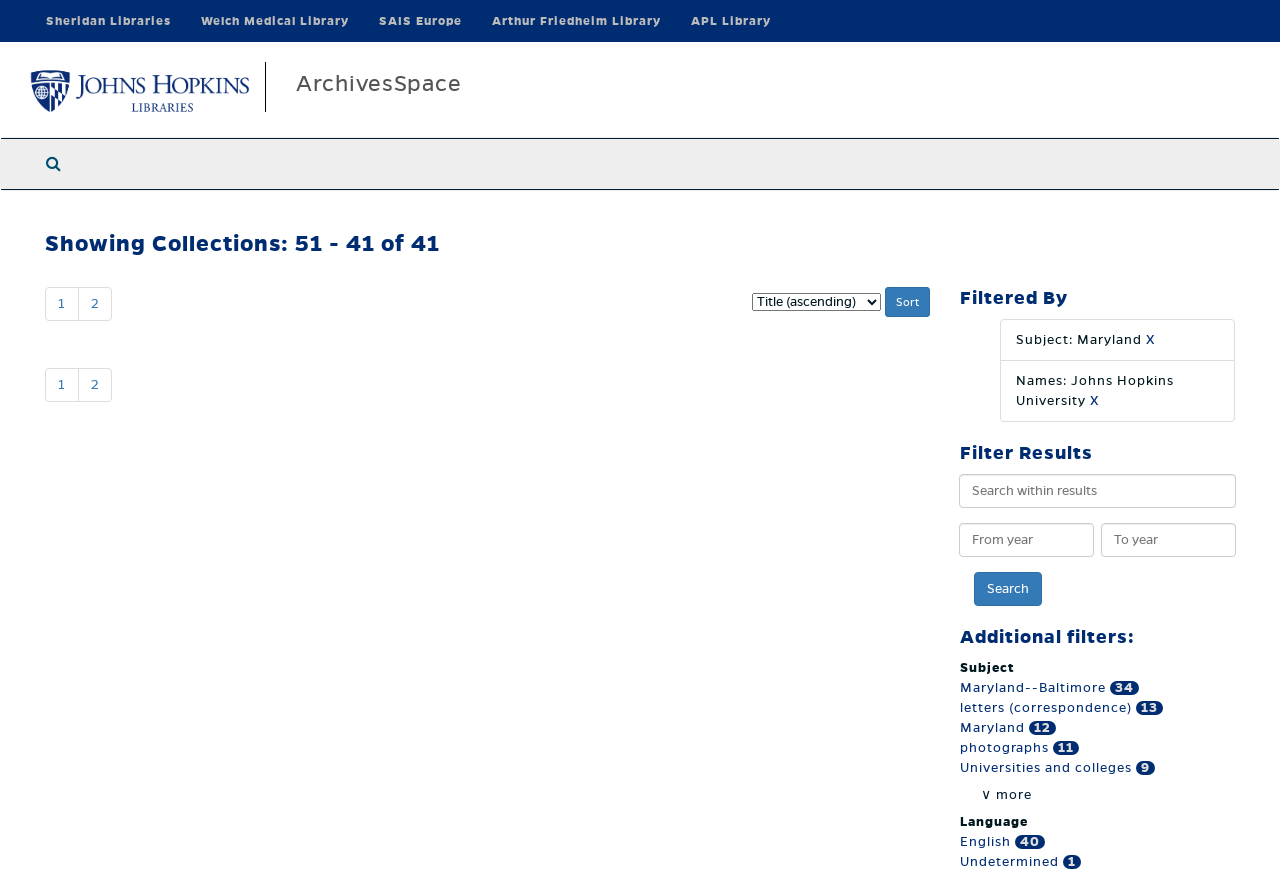How many results are there in total?
Please answer the question with a single word or phrase, referencing the image.

41